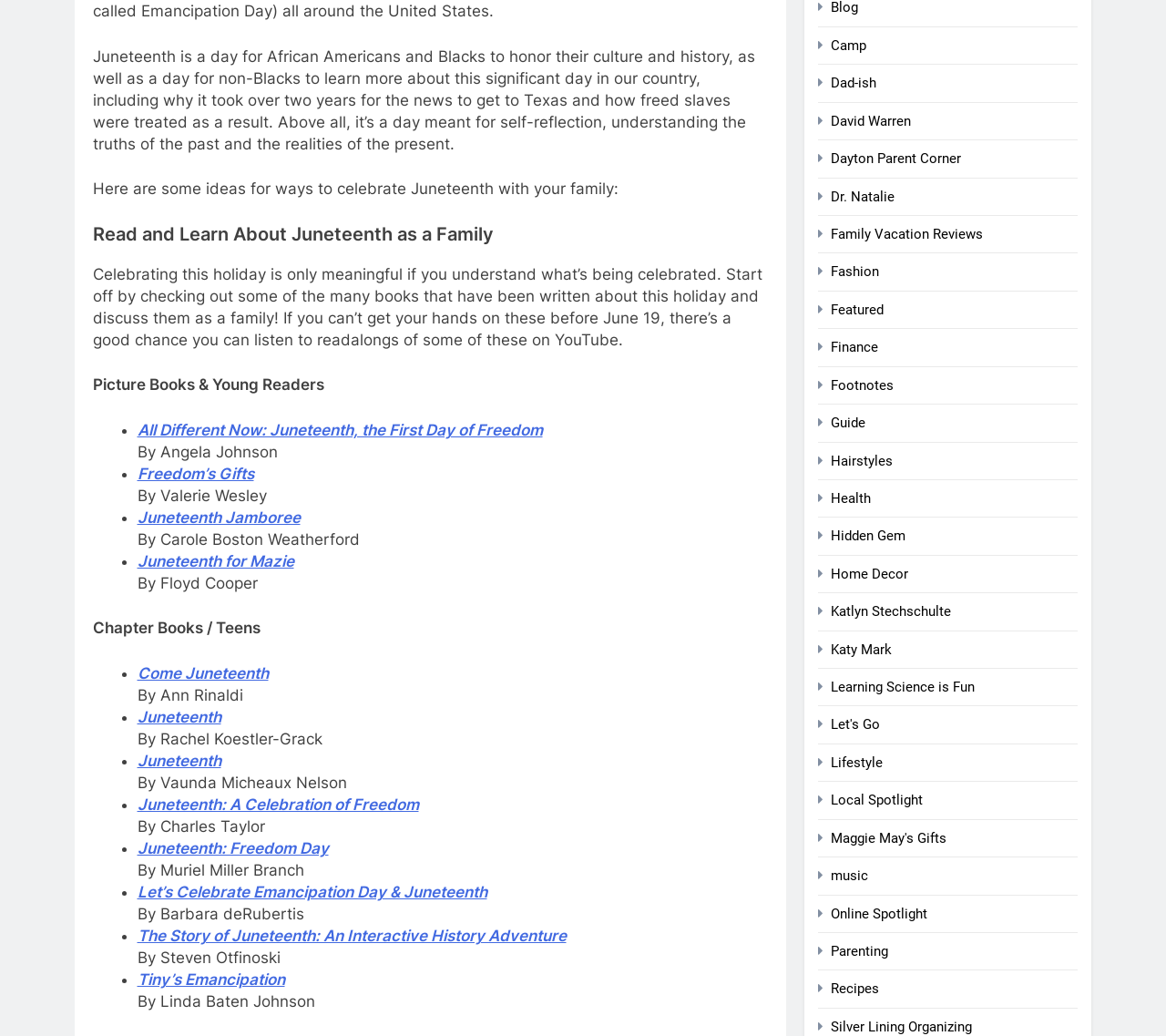Locate the bounding box coordinates of the clickable region to complete the following instruction: "Click on the 'HOME' menu item."

None